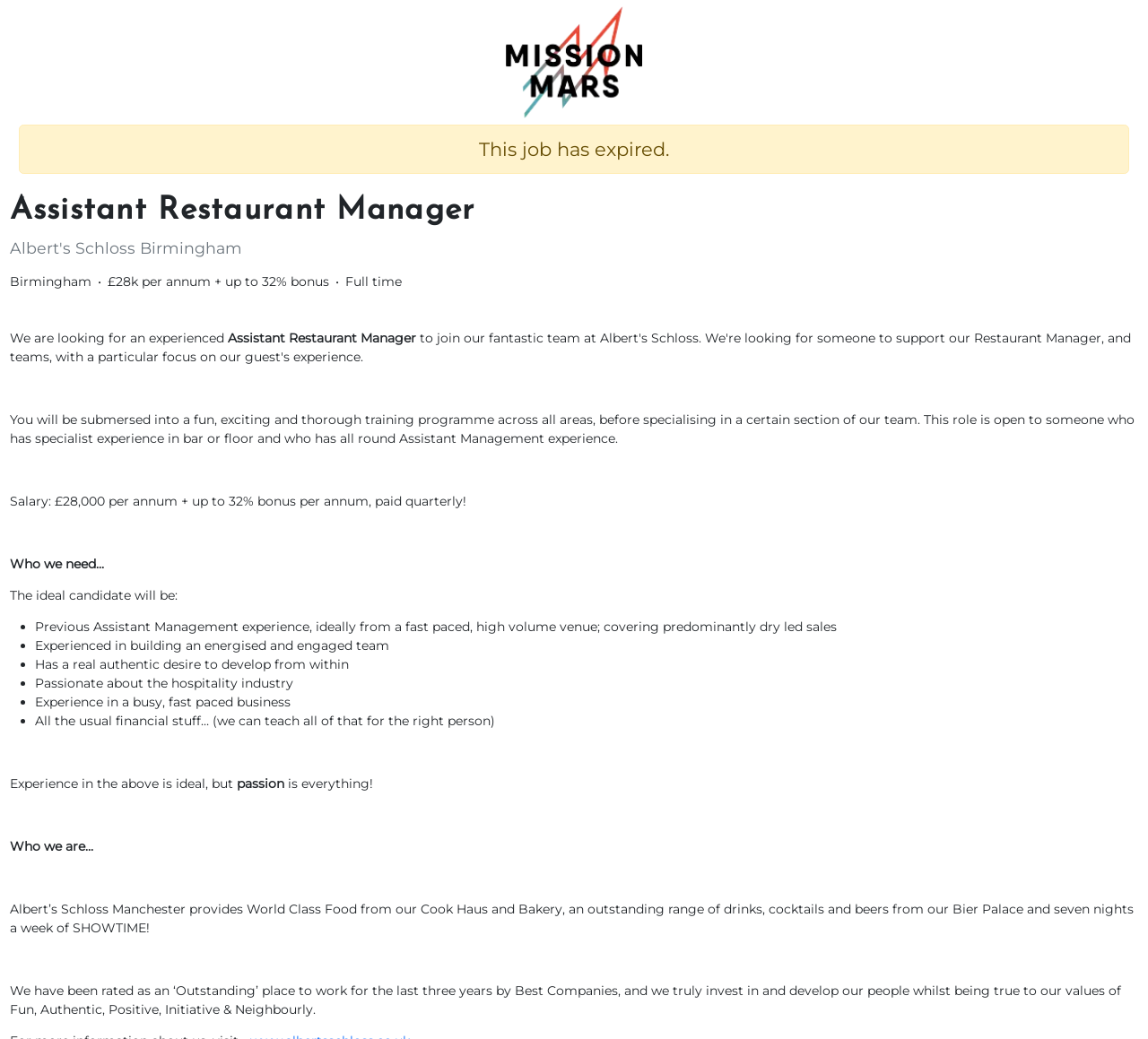Describe the webpage meticulously, covering all significant aspects.

This webpage is a job posting for an Assistant Restaurant Manager position at Albert's Schloss in Birmingham. At the top of the page, there is a logo image of Mission Mars, which is the company behind Albert's Schloss. Below the logo, there is an alert message indicating that the job has expired.

The main content of the page is divided into sections. The first section displays the job title, "Assistant Restaurant Manager", and the location, "Birmingham", along with the salary range, "£28k per annum + up to 32% bonus", and the job type, "Full time". 

The next section provides a brief job description, explaining that the successful candidate will undergo a thorough training program and will be responsible for managing a team. This is followed by a section outlining the salary and benefits, including a quarterly bonus.

The following section, "Who we need...", lists the ideal candidate's qualifications and characteristics, including previous Assistant Management experience, team-building skills, and a passion for the hospitality industry. Each point is marked with a bullet point.

Further down the page, there is a section describing the company, Albert's Schloss Manchester, which provides world-class food, drinks, and entertainment. The company prides itself on being an "Outstanding" place to work, with a strong focus on employee development and values such as fun, authenticity, and positivity.